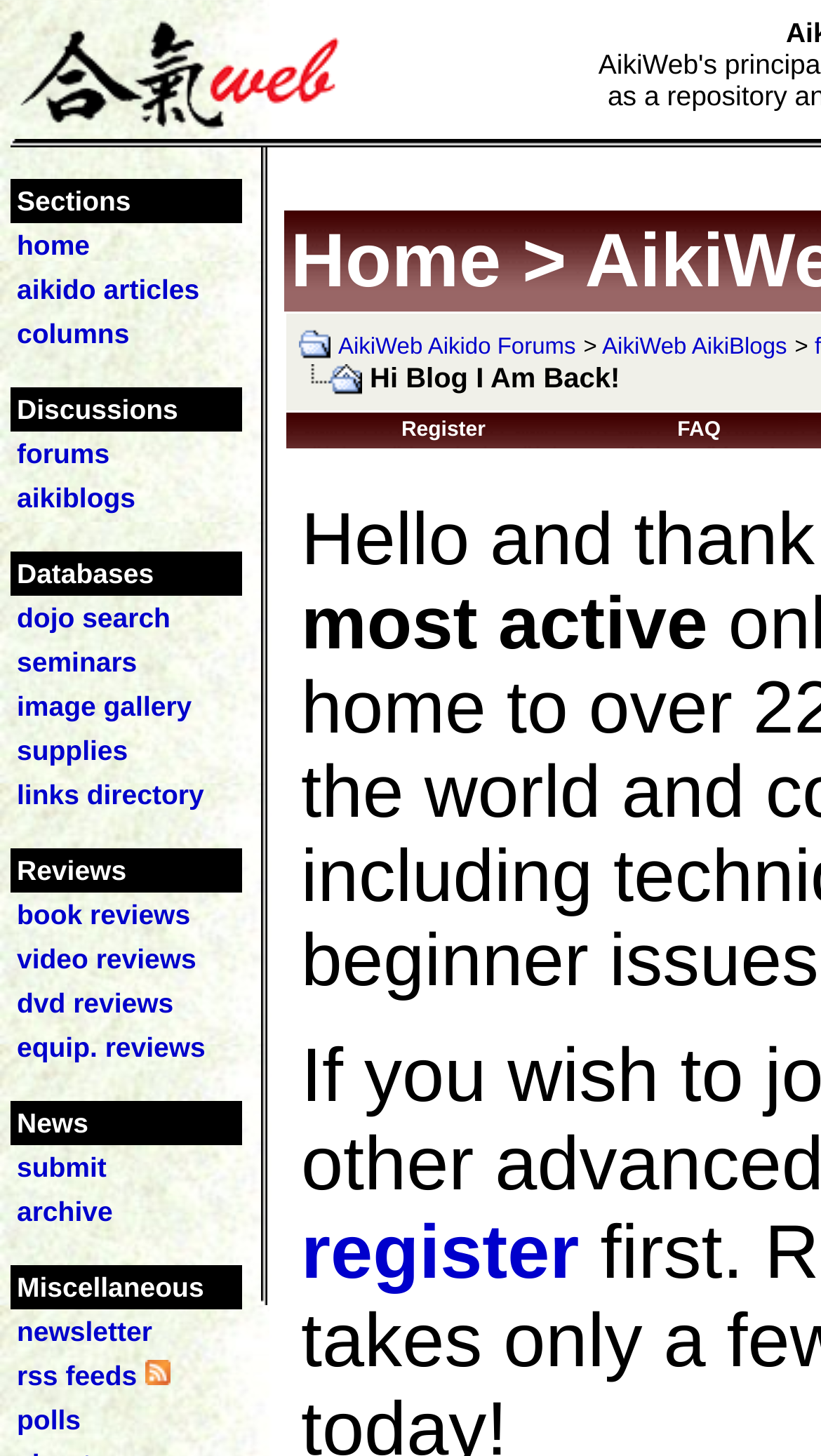Please pinpoint the bounding box coordinates for the region I should click to adhere to this instruction: "Read the 'book reviews'".

[0.021, 0.617, 0.232, 0.639]